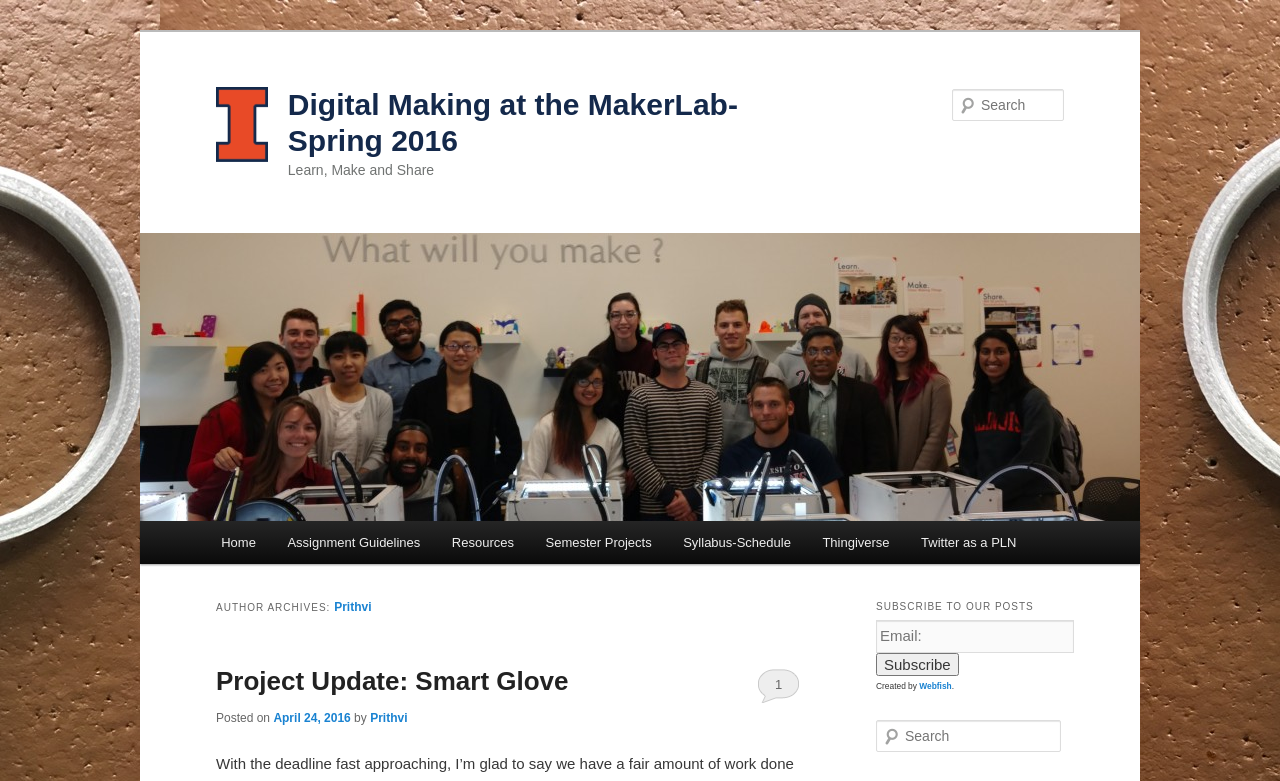Provide a short, one-word or phrase answer to the question below:
What is the purpose of the textbox at the top right corner?

Search